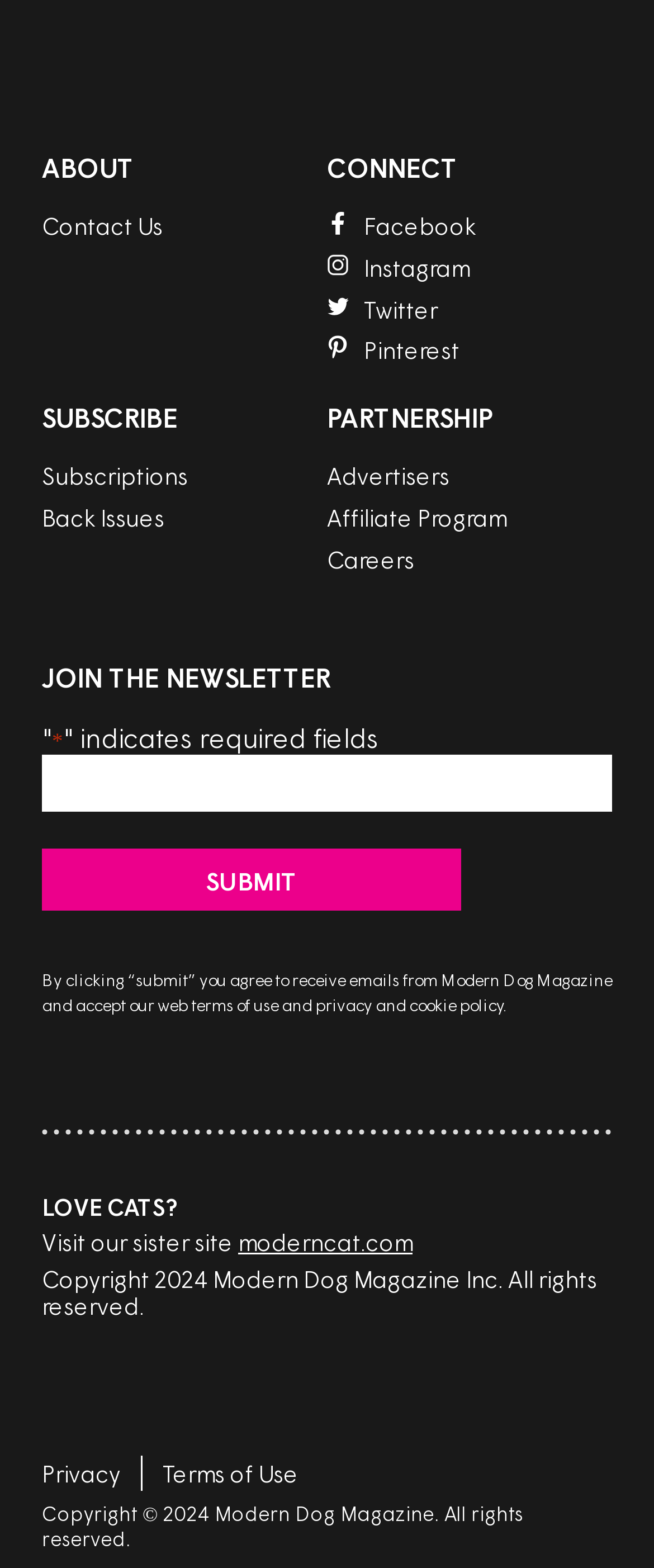Identify the bounding box coordinates of the region that needs to be clicked to carry out this instruction: "Contact Us". Provide these coordinates as four float numbers ranging from 0 to 1, i.e., [left, top, right, bottom].

[0.064, 0.135, 0.249, 0.153]